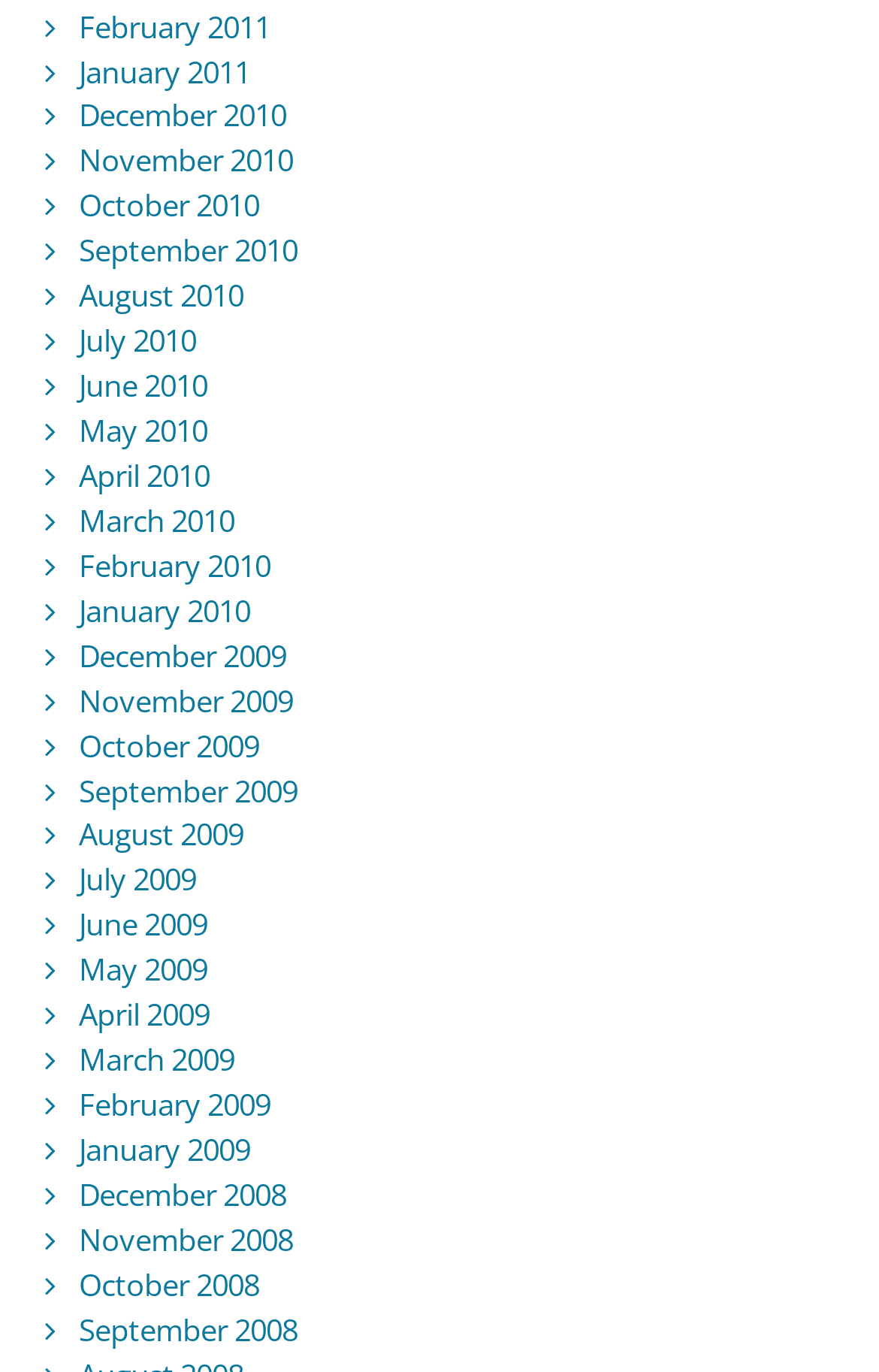Pinpoint the bounding box coordinates of the area that should be clicked to complete the following instruction: "check September 2008". The coordinates must be given as four float numbers between 0 and 1, i.e., [left, top, right, bottom].

[0.09, 0.954, 0.338, 0.984]